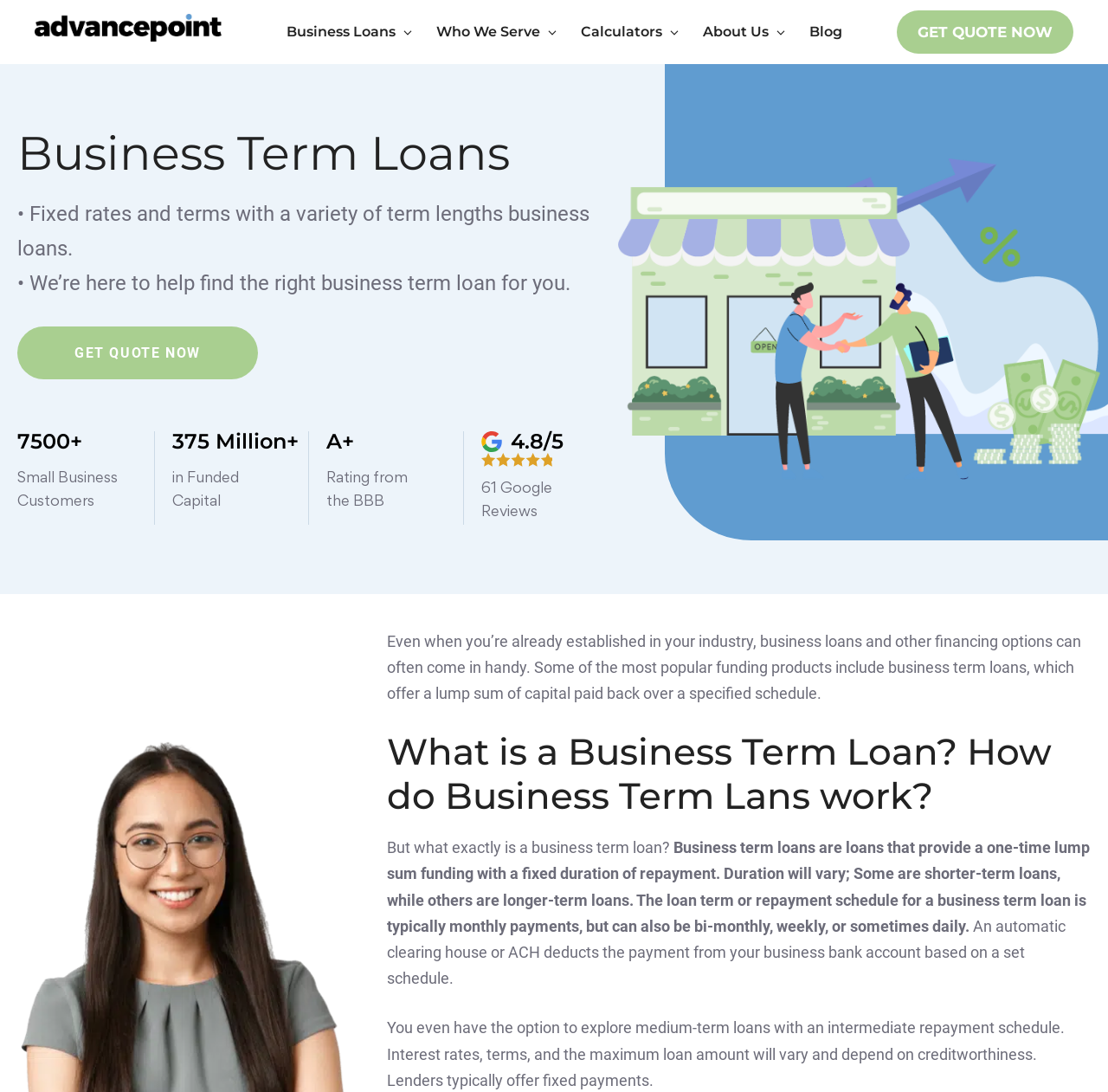Can you find the bounding box coordinates of the area I should click to execute the following instruction: "Click the 'Self Adhesive Construction Heat Insulation Foam With Aluminium Foil One Side' link"?

None